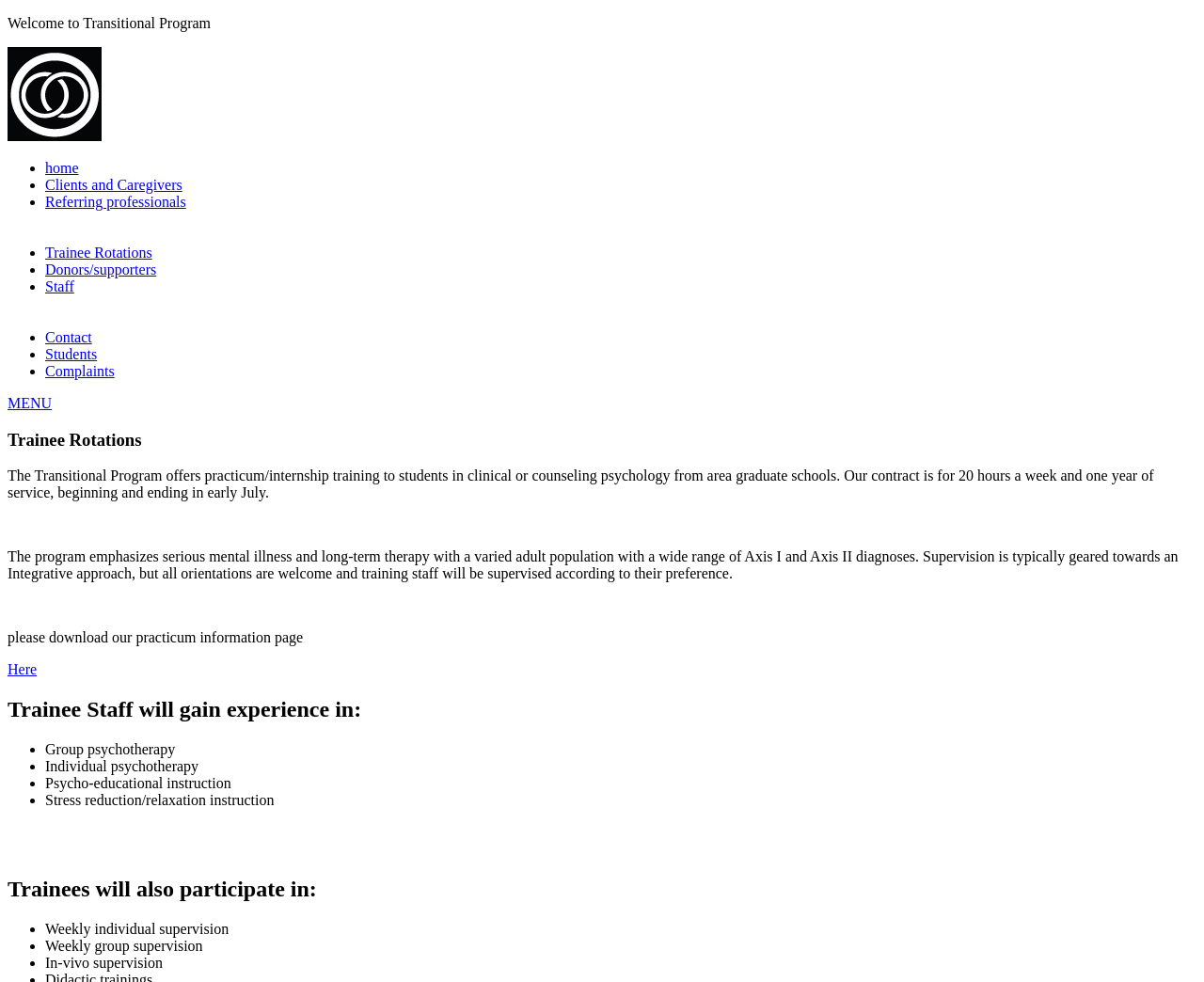How often do trainees participate in individual supervision?
Refer to the screenshot and respond with a concise word or phrase.

Weekly